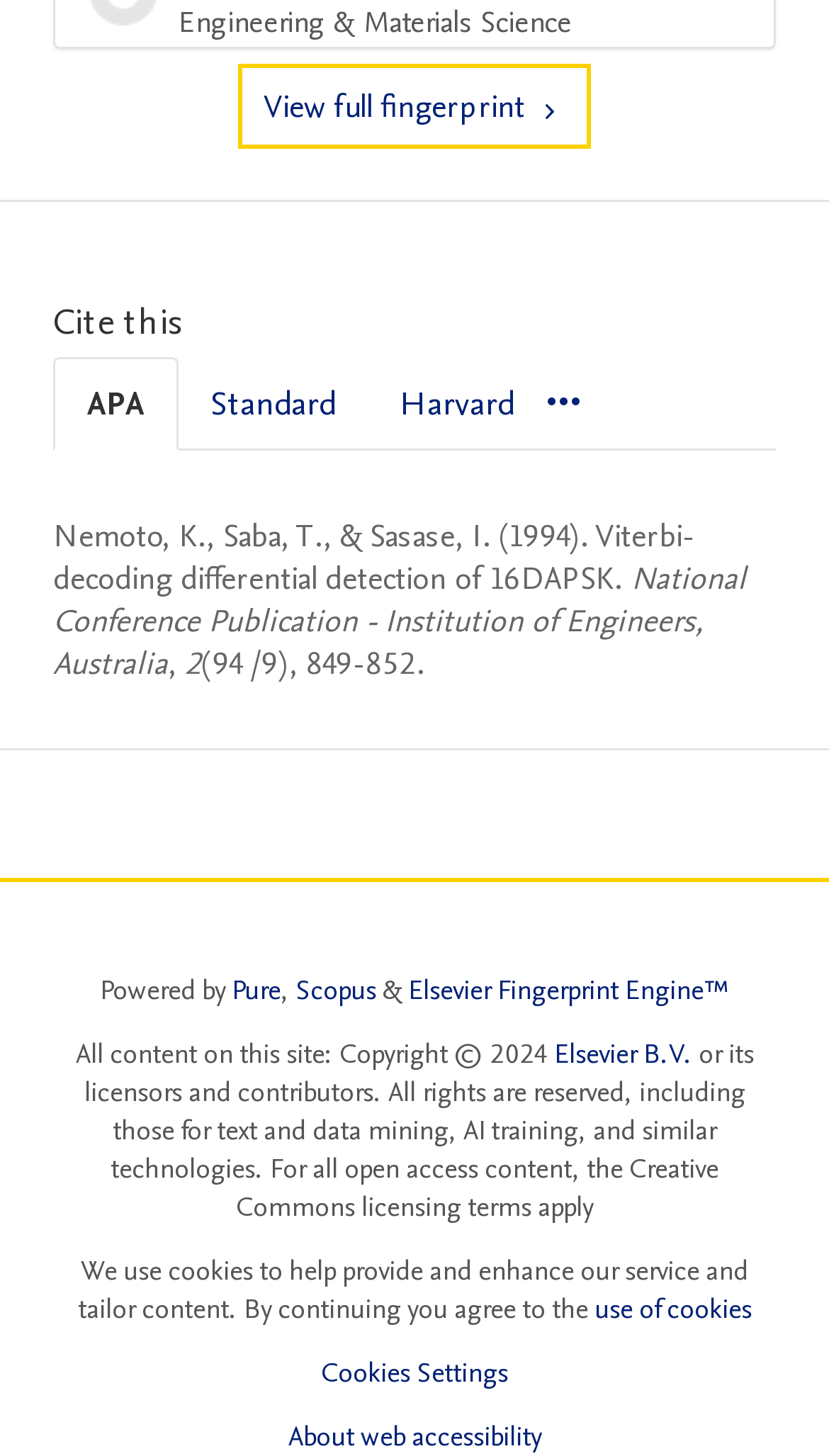Locate the bounding box coordinates of the clickable region to complete the following instruction: "Open navigation menu."

None